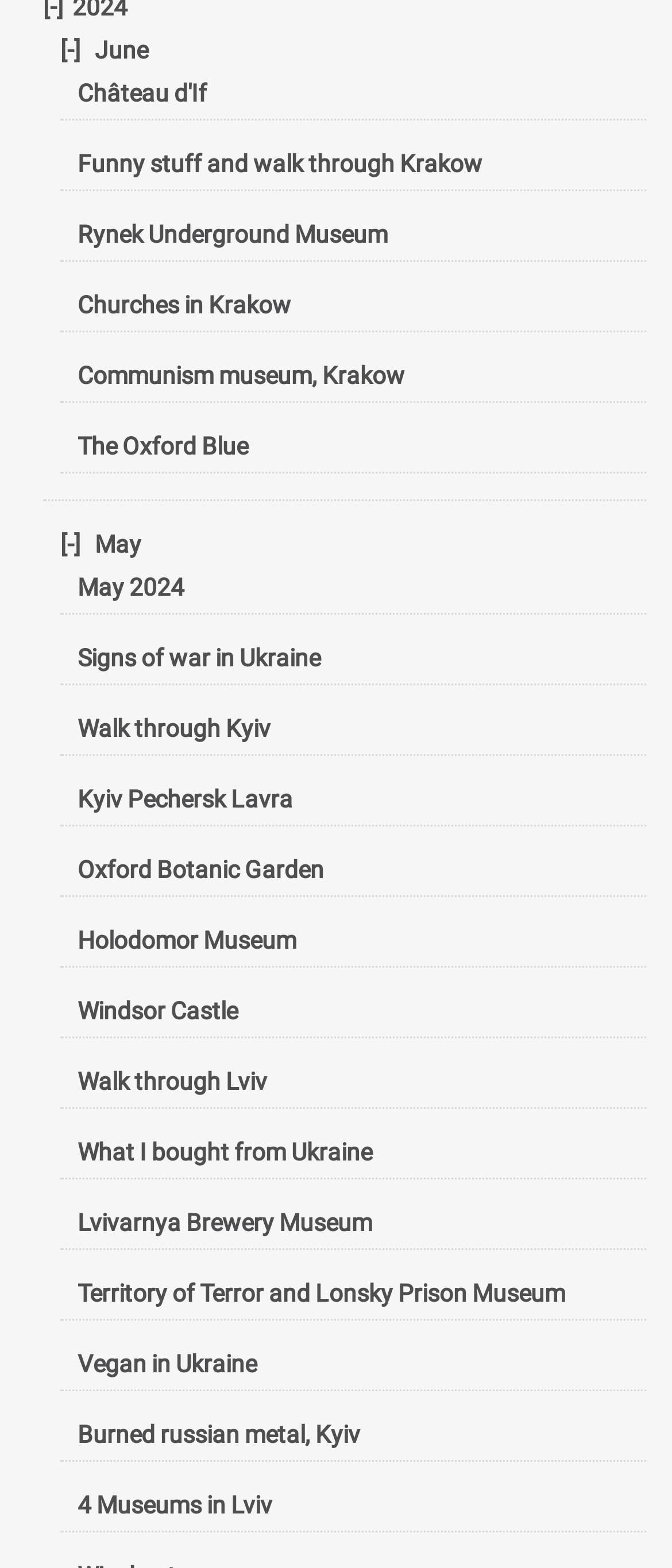Use a single word or phrase to answer the question: What is the name of the museum mentioned after 'Walk through Krakow'?

Rynek Underground Museum